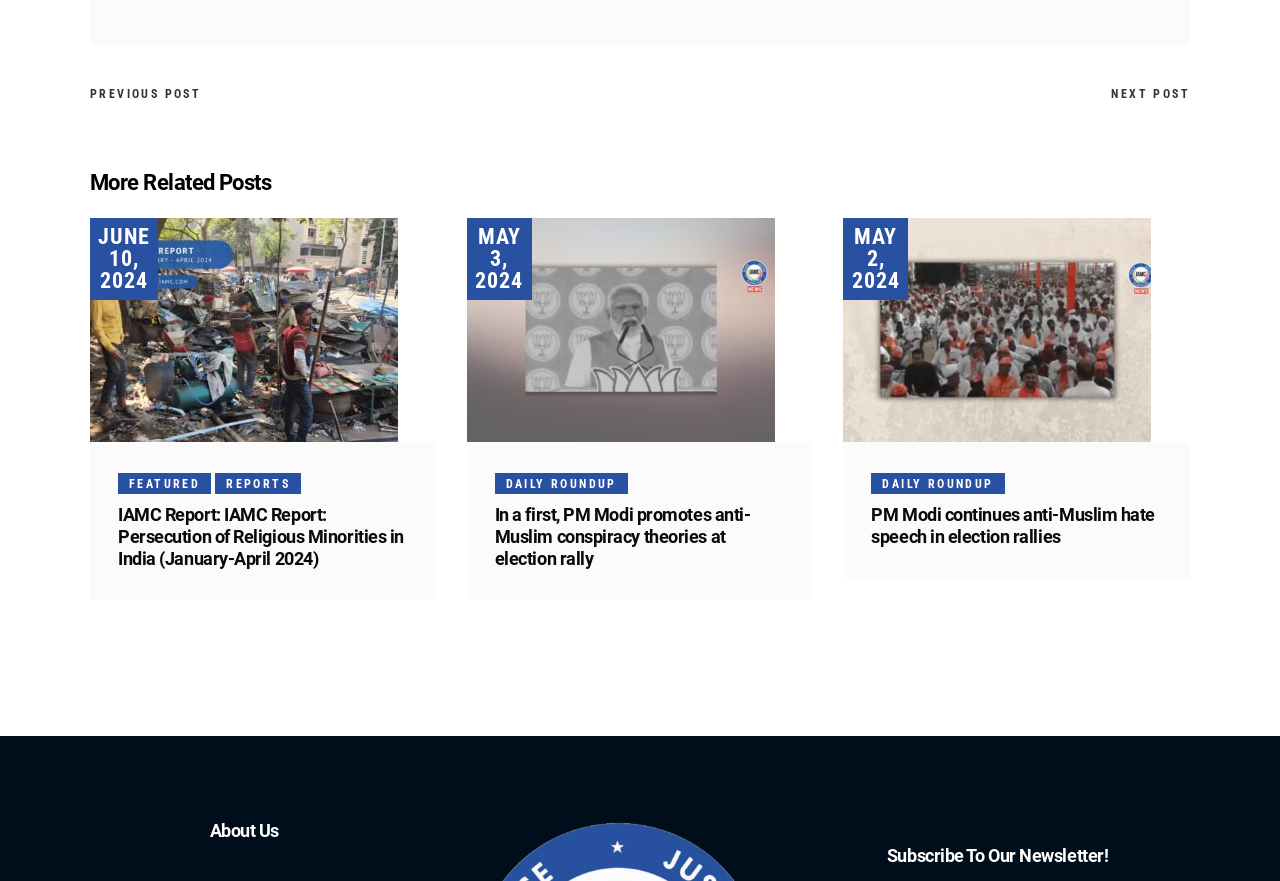Determine the bounding box coordinates for the area that should be clicked to carry out the following instruction: "Check the 'FEATURED' section".

[0.092, 0.537, 0.165, 0.561]